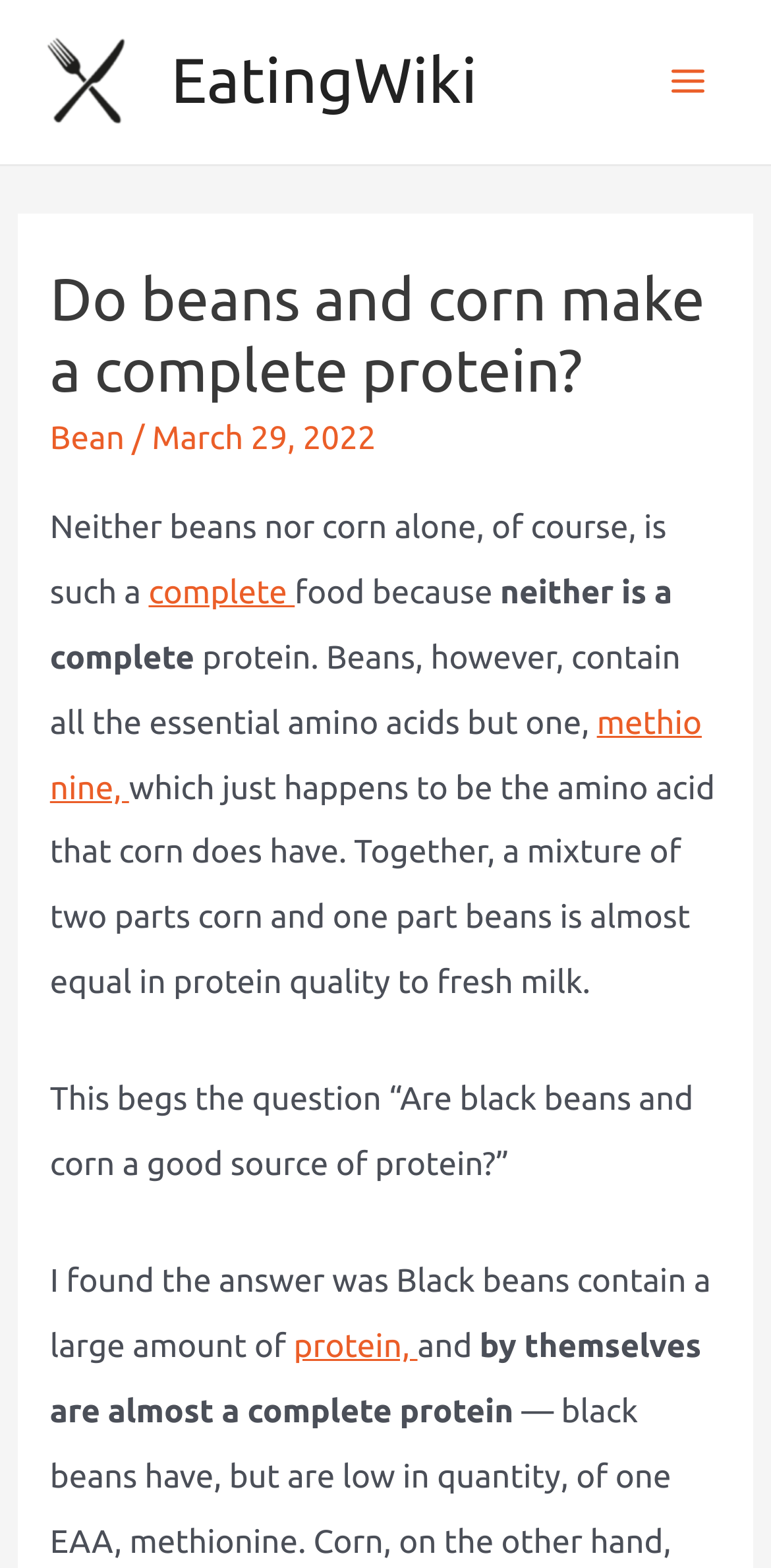When was the article published?
Utilize the information in the image to give a detailed answer to the question.

The answer can be found in the text 'March 29, 2022', which is located near the heading and is likely the publication date of the article.